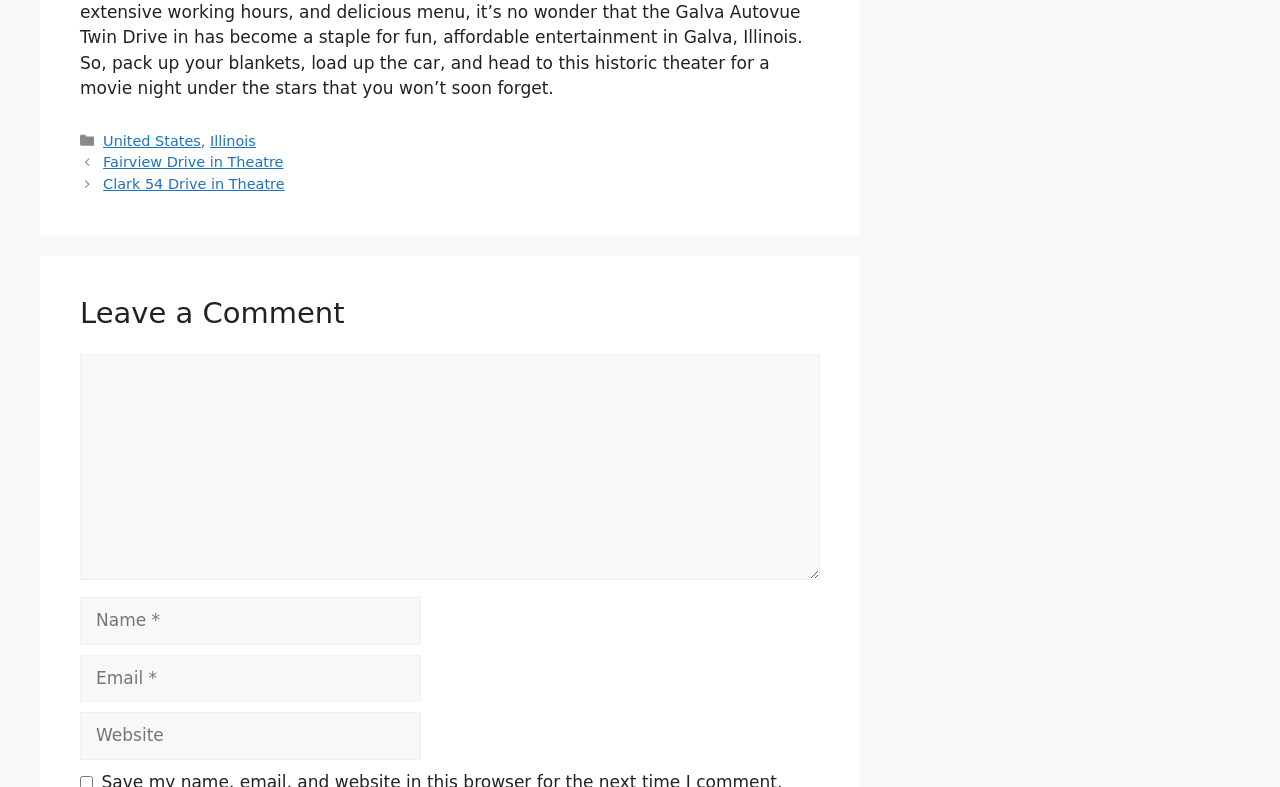What is the position of the 'Leave a Comment' heading?
Please craft a detailed and exhaustive response to the question.

I found the 'Leave a Comment' heading and compared its y1 and y2 coordinates with those of the comment section elements. Since its y1 and y2 coordinates are smaller than those of the comment section elements, I concluded that the 'Leave a Comment' heading is above the comment section.